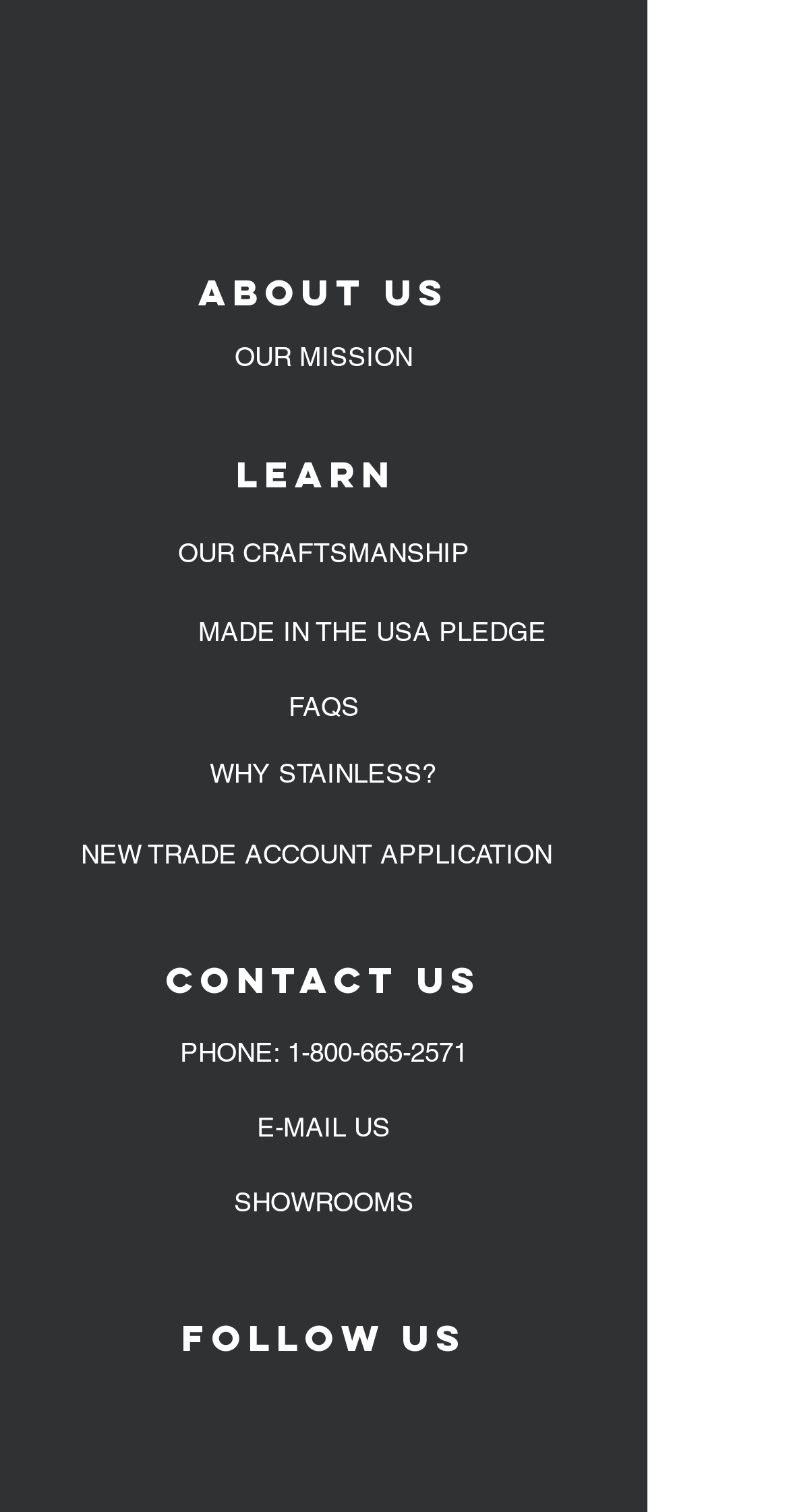What is the phone number to contact the company?
Refer to the image and provide a one-word or short phrase answer.

1-800-665-2571